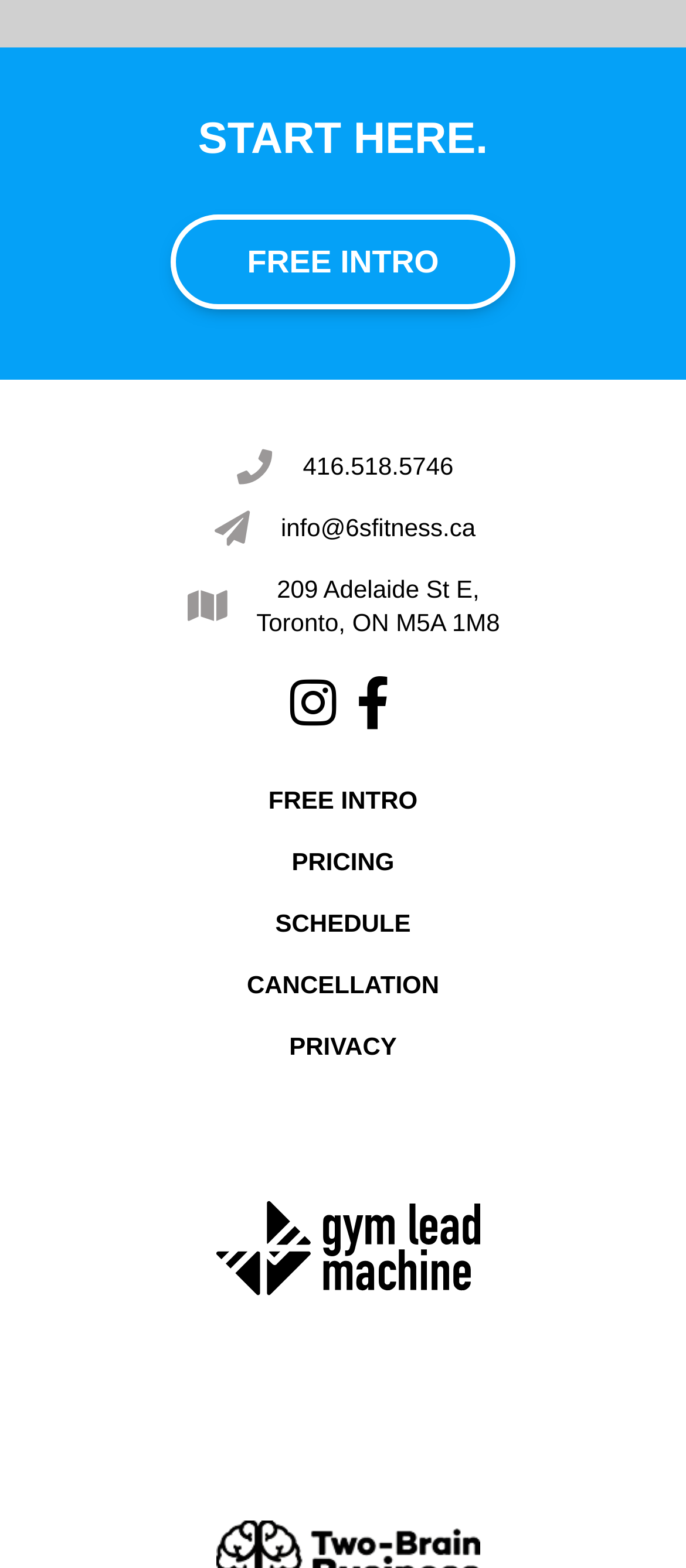Find the bounding box coordinates for the HTML element described as: "parent_node: IACR aria-label="Toggle navigation"". The coordinates should consist of four float values between 0 and 1, i.e., [left, top, right, bottom].

None